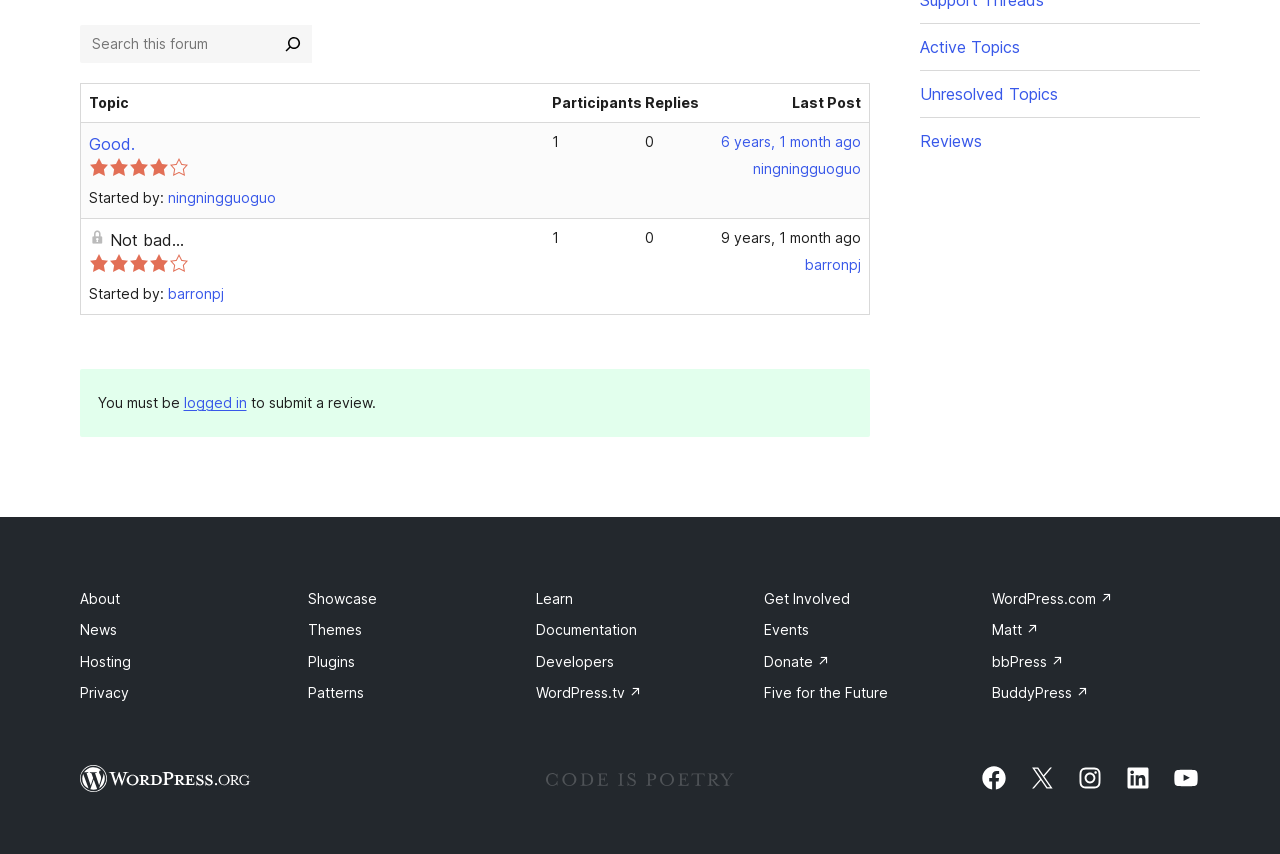Refer to the element description BuddyPress ↗ and identify the corresponding bounding box in the screenshot. Format the coordinates as (top-left x, top-left y, bottom-right x, bottom-right y) with values in the range of 0 to 1.

[0.775, 0.801, 0.851, 0.821]